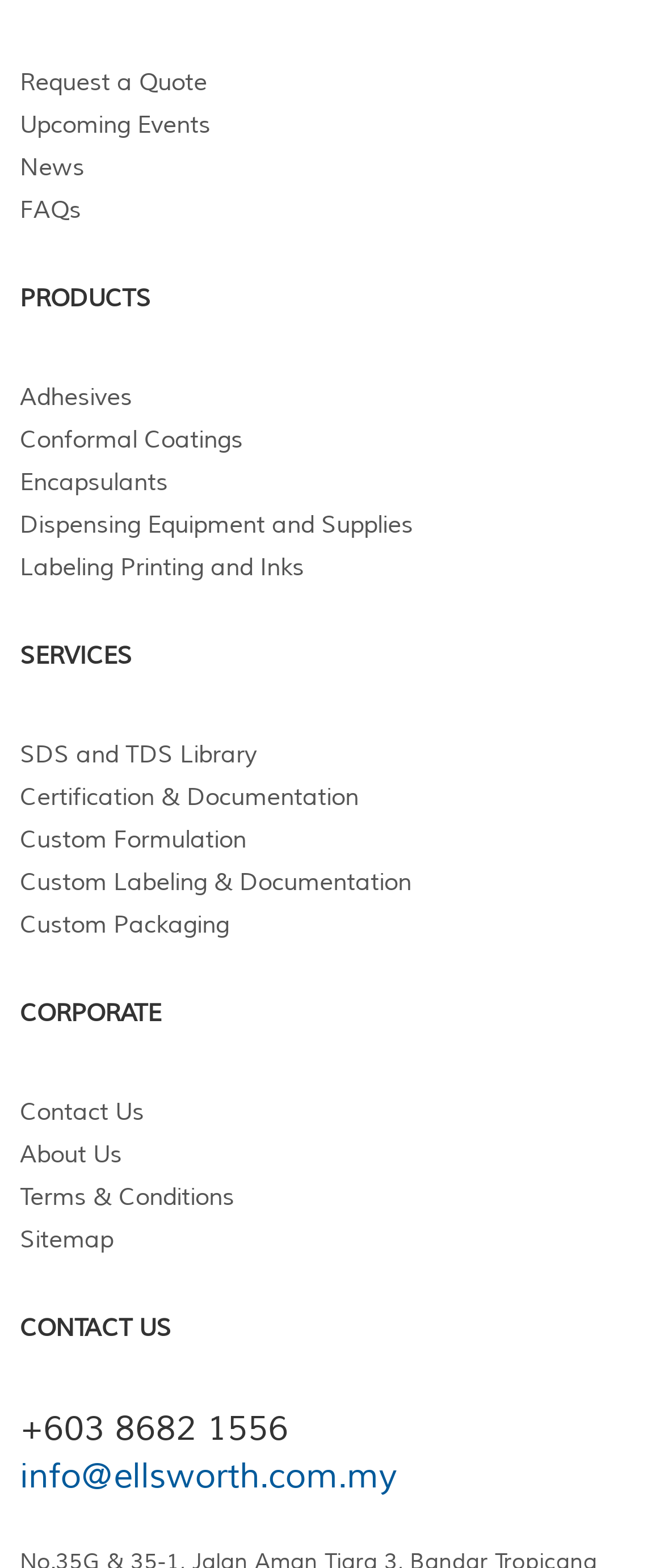Please locate the clickable area by providing the bounding box coordinates to follow this instruction: "Get SDS and TDS library".

[0.03, 0.468, 0.97, 0.495]